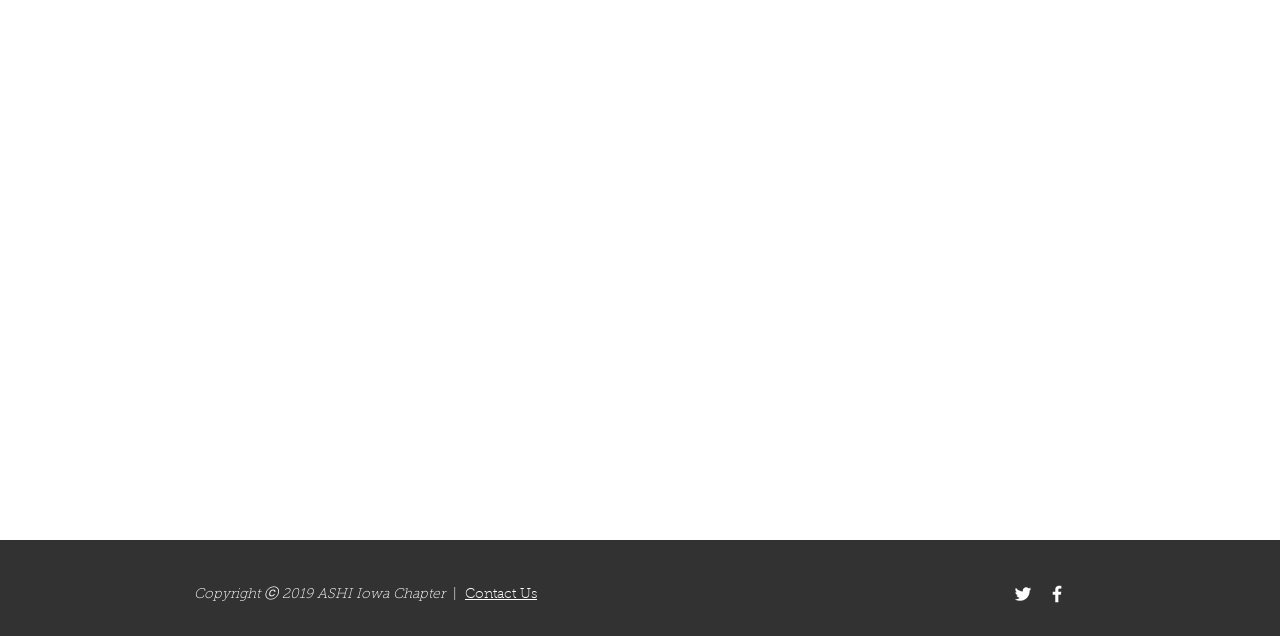Identify the bounding box for the UI element described as: "Contact Us". The coordinates should be four float numbers between 0 and 1, i.e., [left, top, right, bottom].

[0.363, 0.925, 0.42, 0.947]